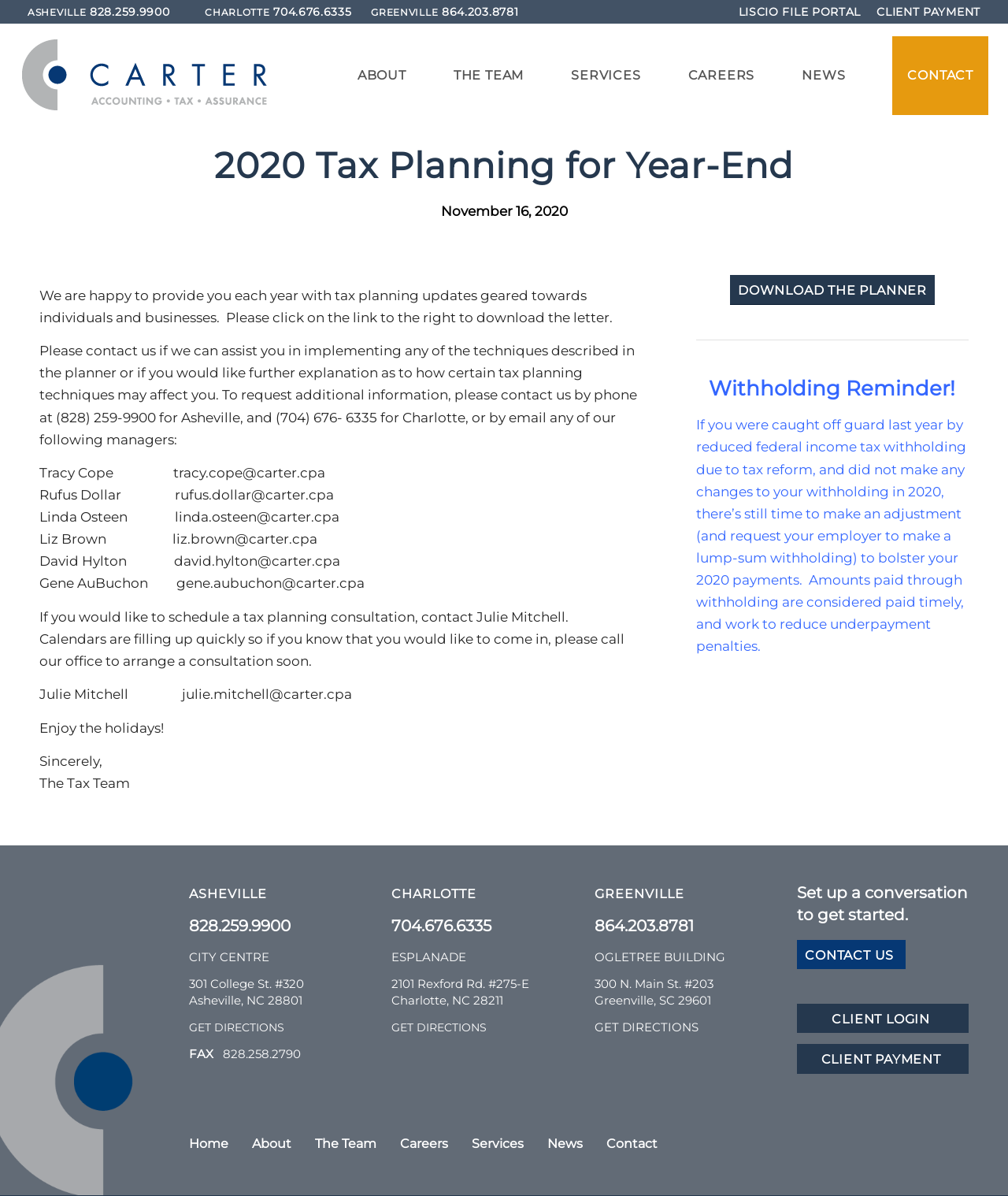Please determine the bounding box coordinates of the element to click on in order to accomplish the following task: "Call 608-695-7637". Ensure the coordinates are four float numbers ranging from 0 to 1, i.e., [left, top, right, bottom].

None